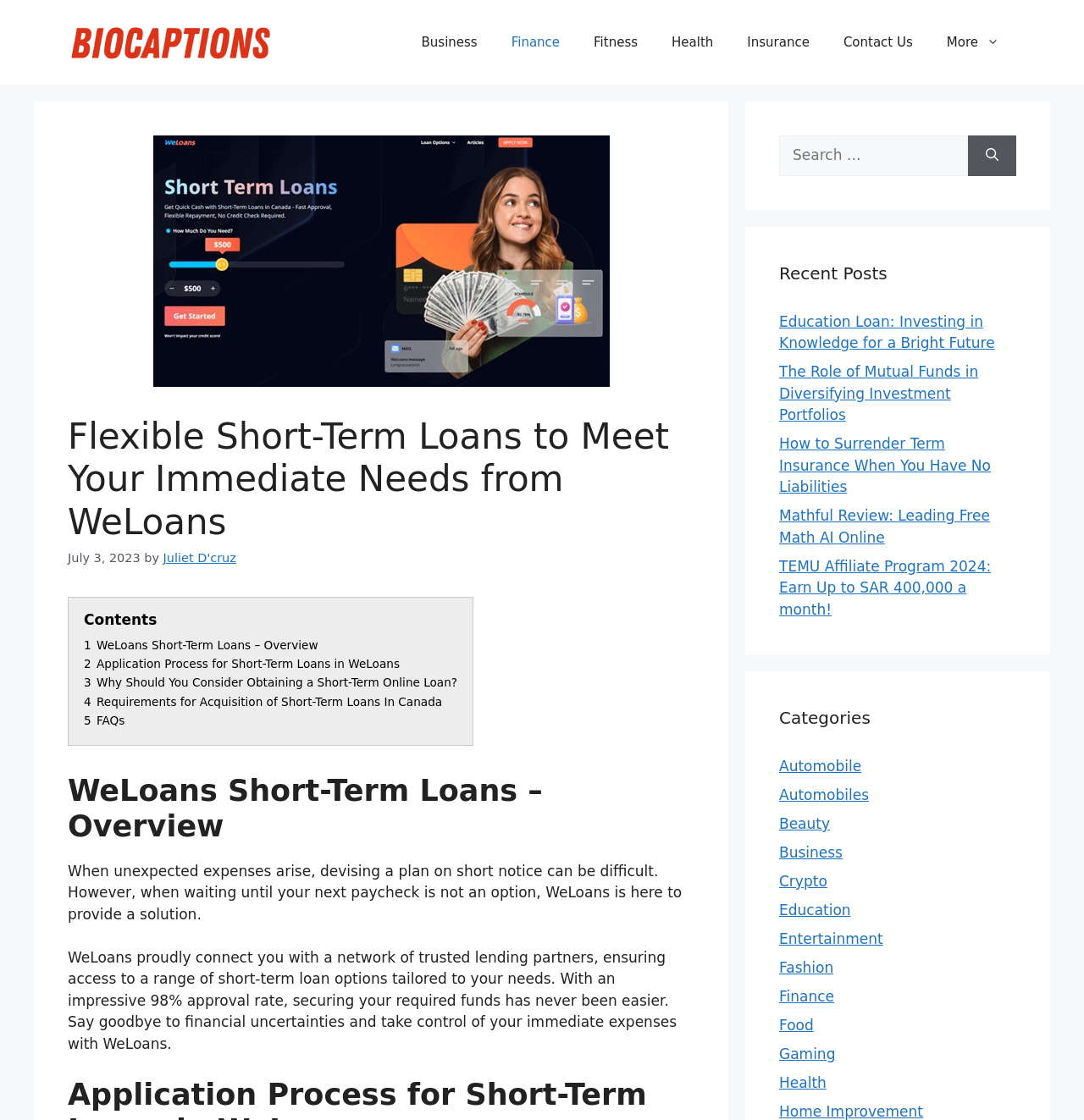How many recent posts are listed?
Use the information from the screenshot to give a comprehensive response to the question.

In the complementary region, I found 5 recent posts listed, including 'Education Loan: Investing in Knowledge for a Bright Future', 'The Role of Mutual Funds in Diversifying Investment Portfolios', and others.